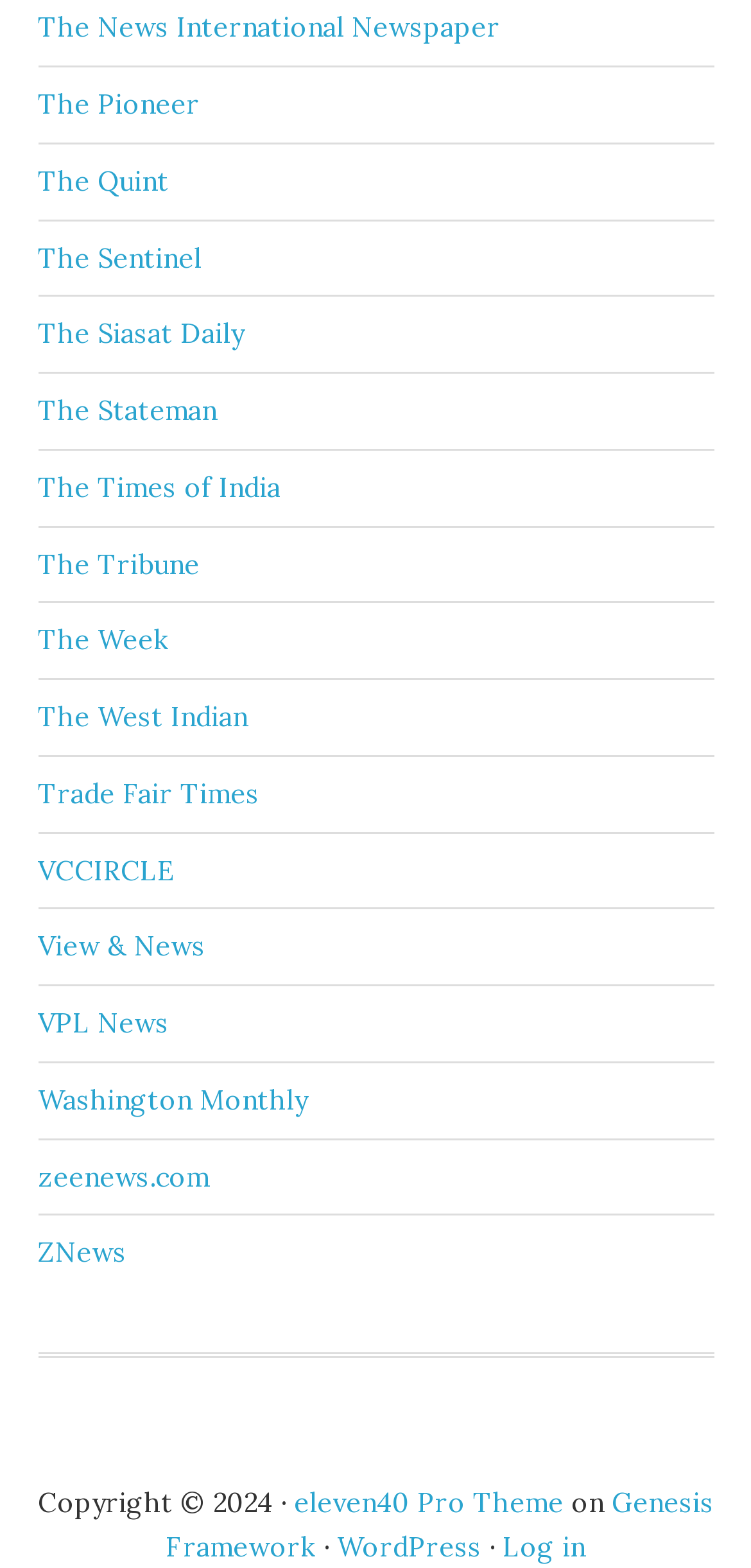Kindly provide the bounding box coordinates of the section you need to click on to fulfill the given instruction: "go to The Times of India".

[0.05, 0.3, 0.373, 0.322]